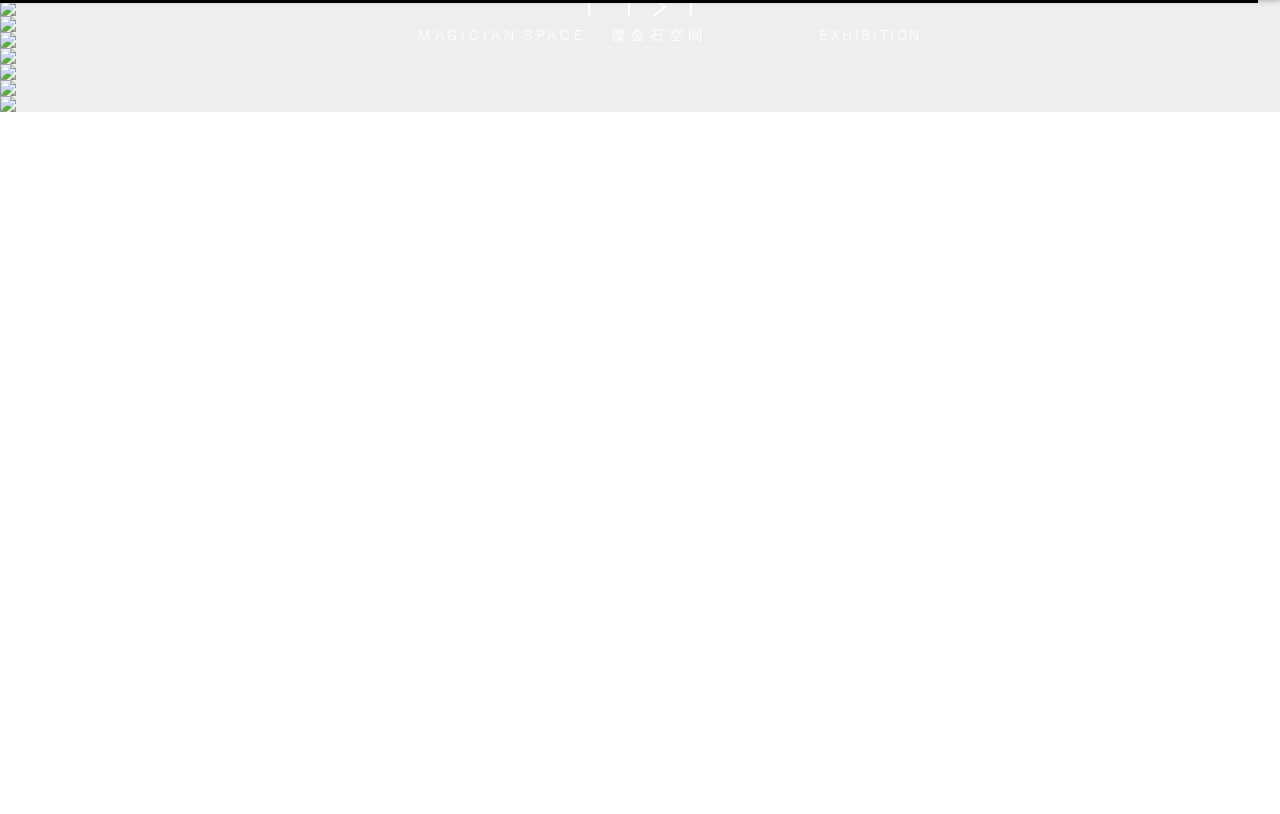Kindly respond to the following question with a single word or a brief phrase: 
What is the current exhibition about?

Lili Ren: Sunset as Burning Bruise